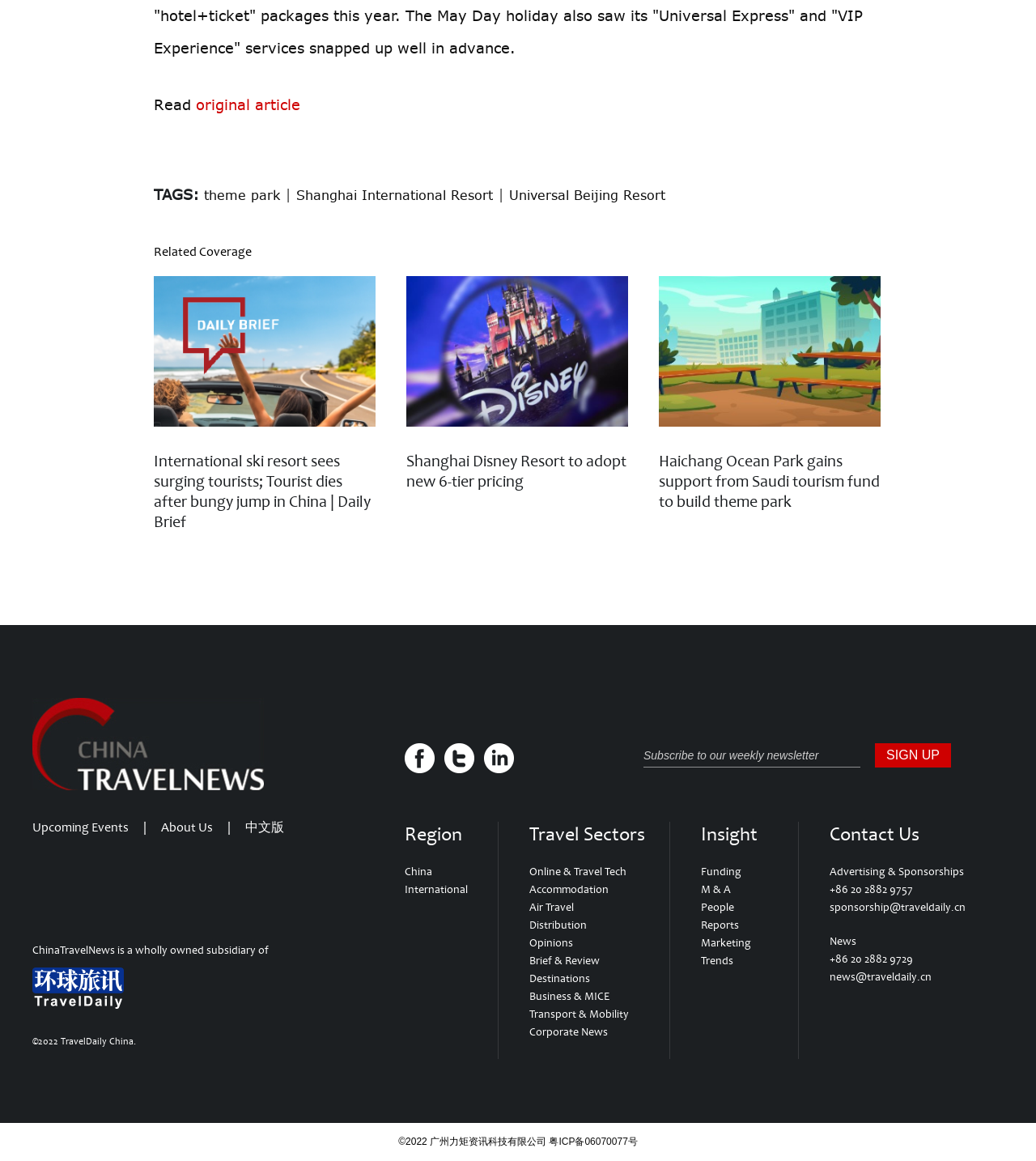Pinpoint the bounding box coordinates of the element that must be clicked to accomplish the following instruction: "Read the Privacy Policy". The coordinates should be in the format of four float numbers between 0 and 1, i.e., [left, top, right, bottom].

None